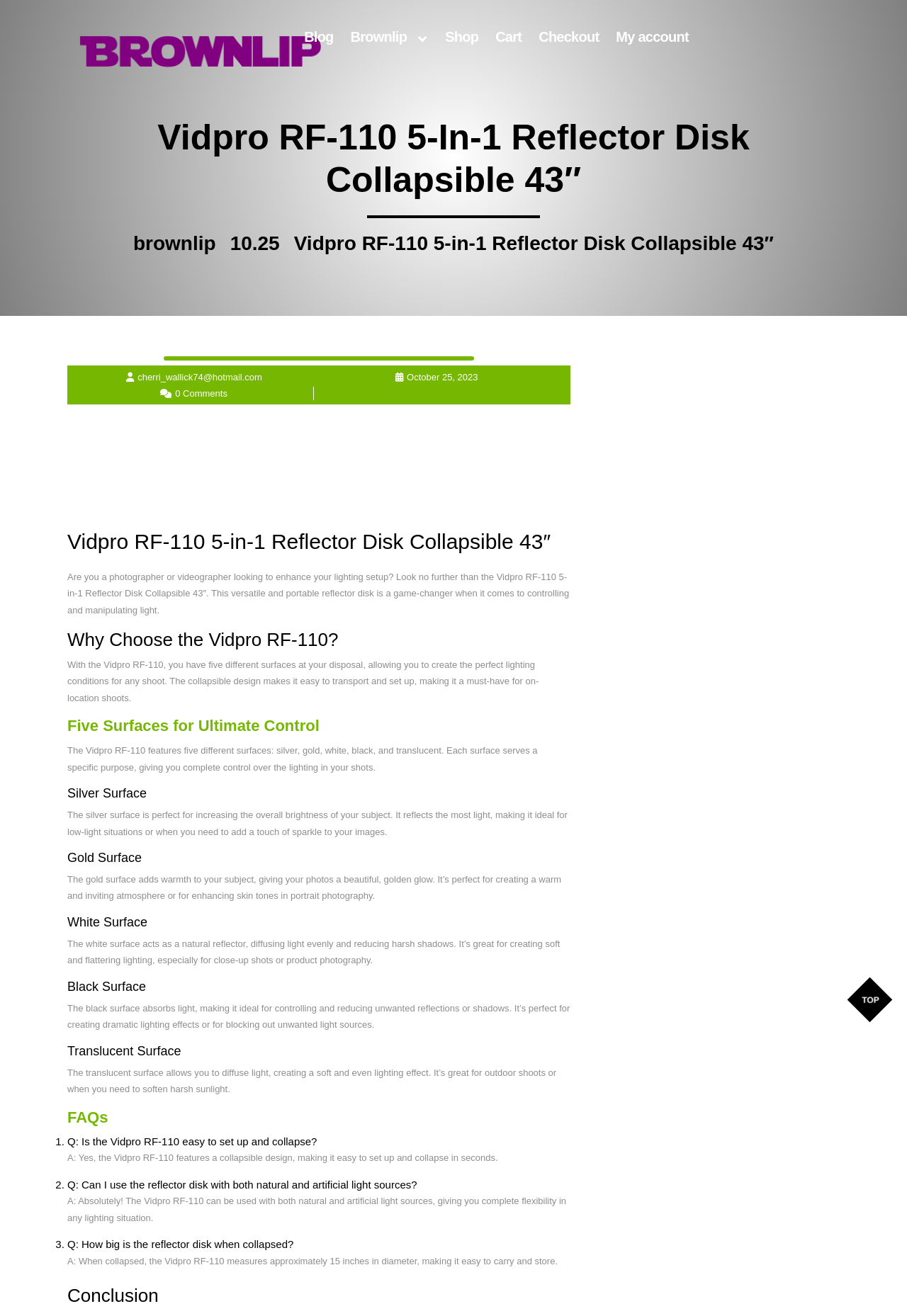Please find the bounding box coordinates for the clickable element needed to perform this instruction: "Click the 'Blog' link".

[0.335, 0.022, 0.368, 0.034]